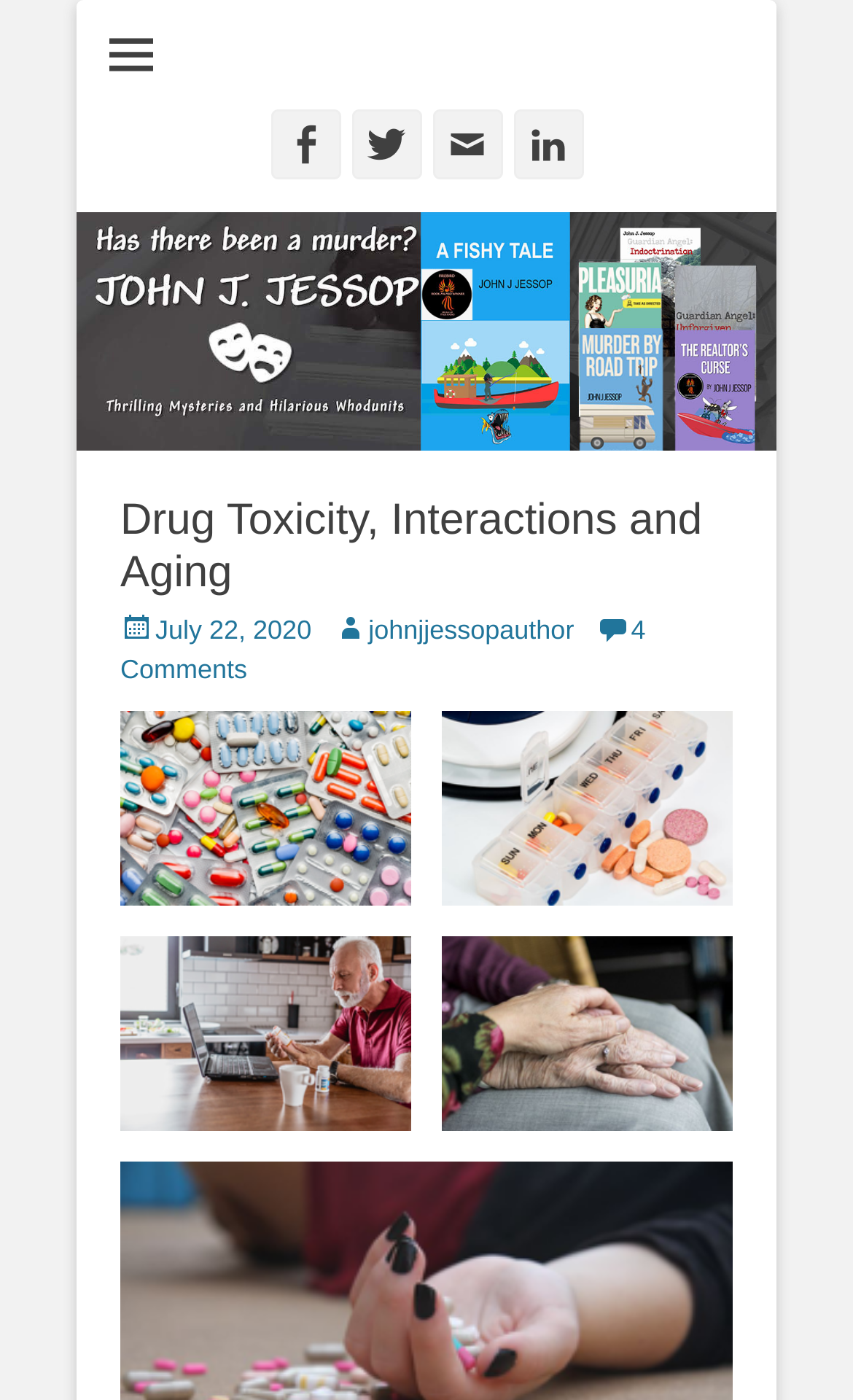Please locate the bounding box coordinates of the element that should be clicked to achieve the given instruction: "Visit John J Jessop's website".

[0.526, 0.016, 0.953, 0.061]